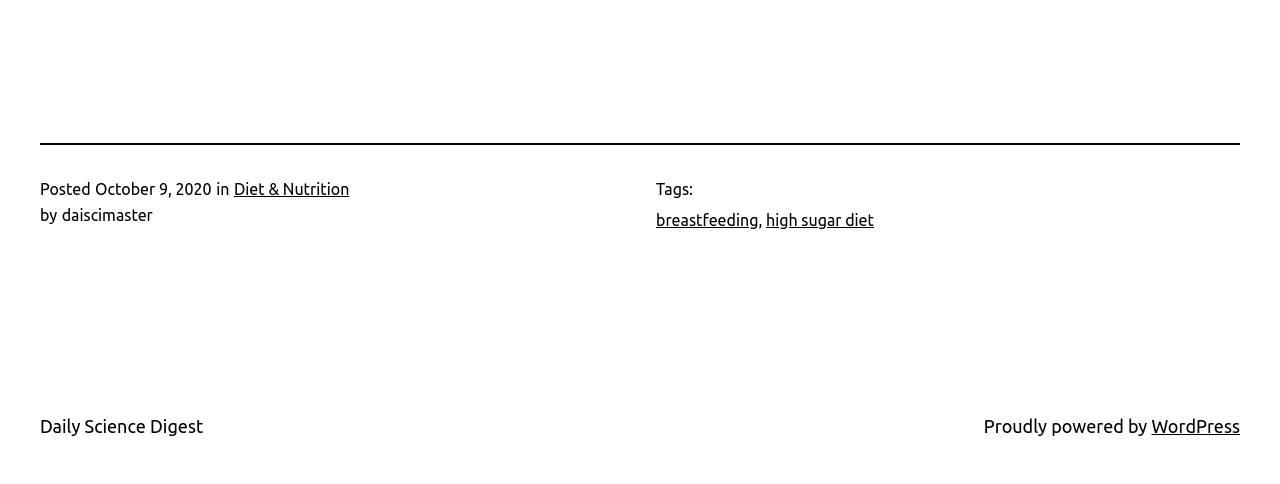What are the tags of the post? Look at the image and give a one-word or short phrase answer.

breastfeeding, high sugar diet